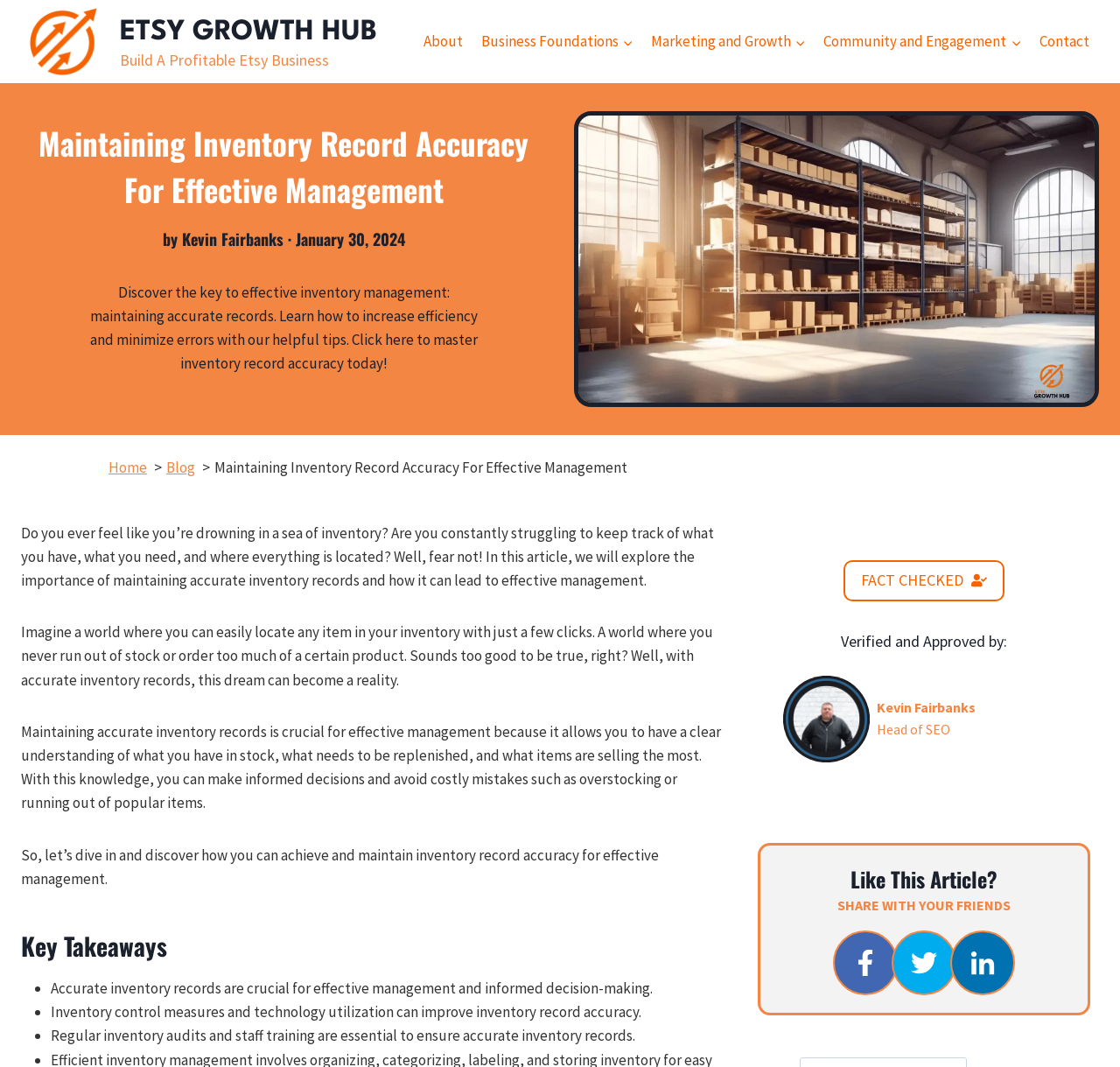Please specify the bounding box coordinates of the element that should be clicked to execute the given instruction: 'Click on 'Finance''. Ensure the coordinates are four float numbers between 0 and 1, expressed as [left, top, right, bottom].

None